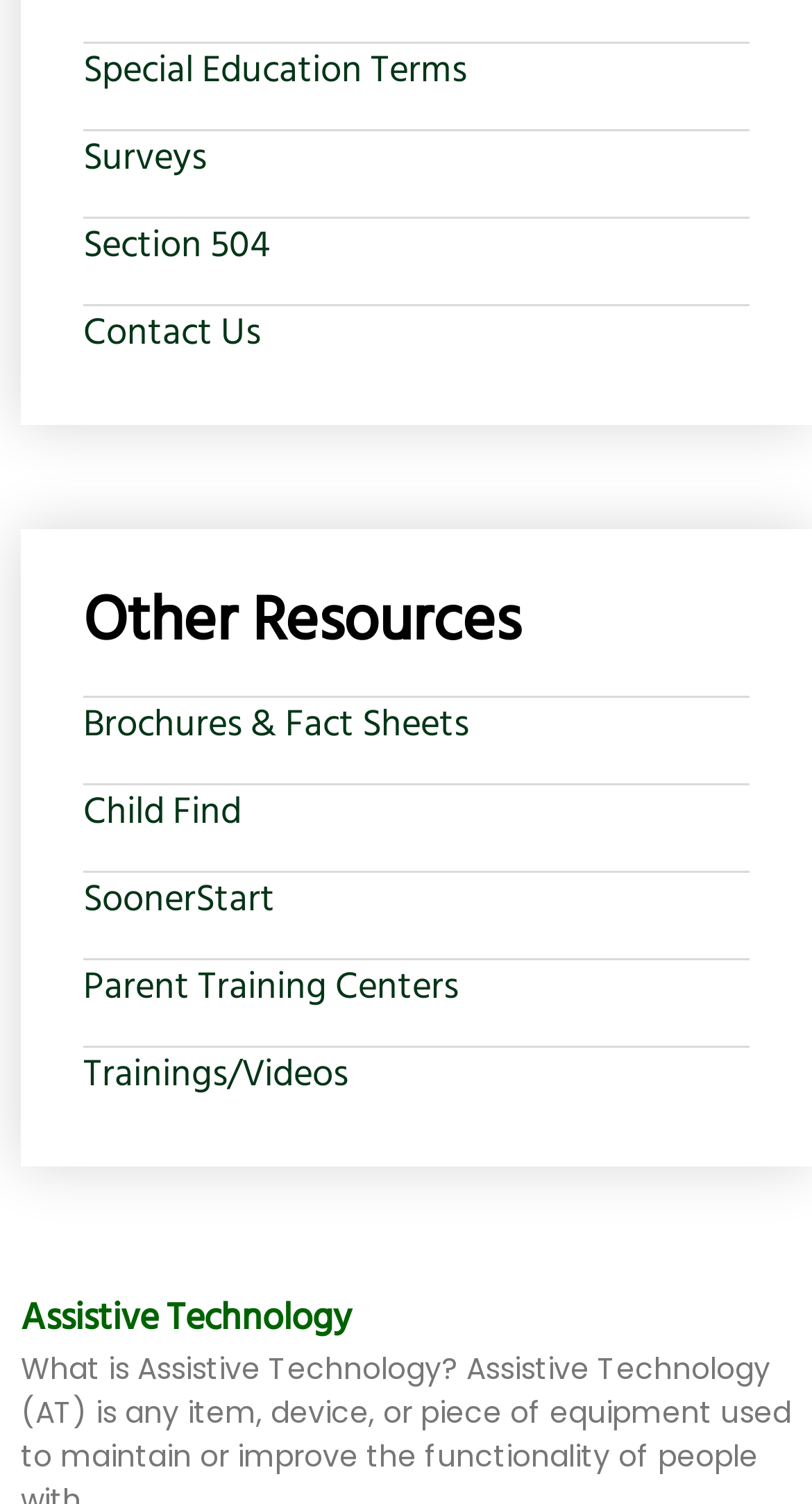Please use the details from the image to answer the following question comprehensively:
What is the second section on this webpage?

I looked at the second article element on the webpage and found that the second section is Surveys.